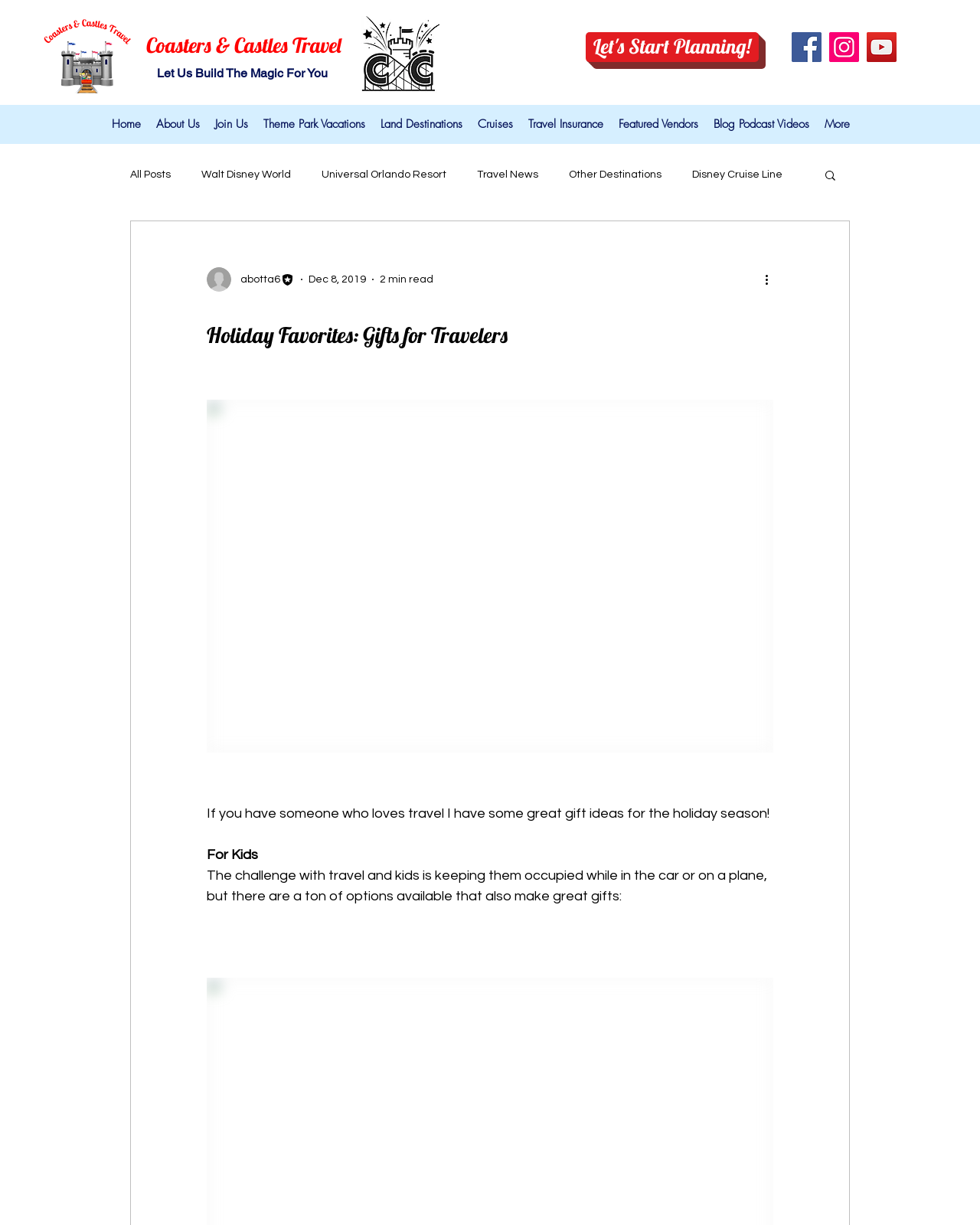Using the description "Coasters & Castles Travel", locate and provide the bounding box of the UI element.

[0.149, 0.026, 0.348, 0.048]